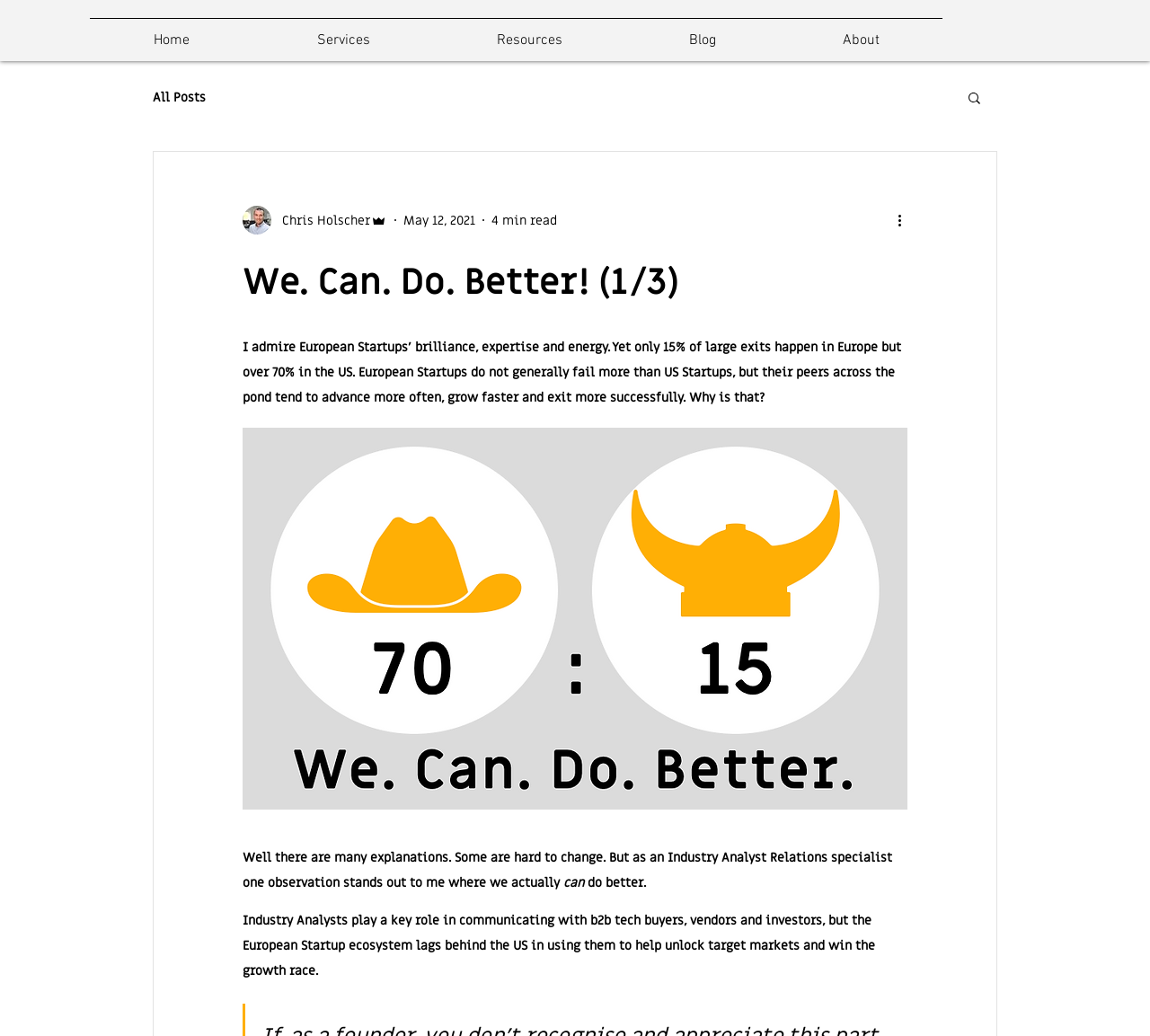From the webpage screenshot, predict the bounding box coordinates (top-left x, top-left y, bottom-right x, bottom-right y) for the UI element described here: Arts & Culture

None